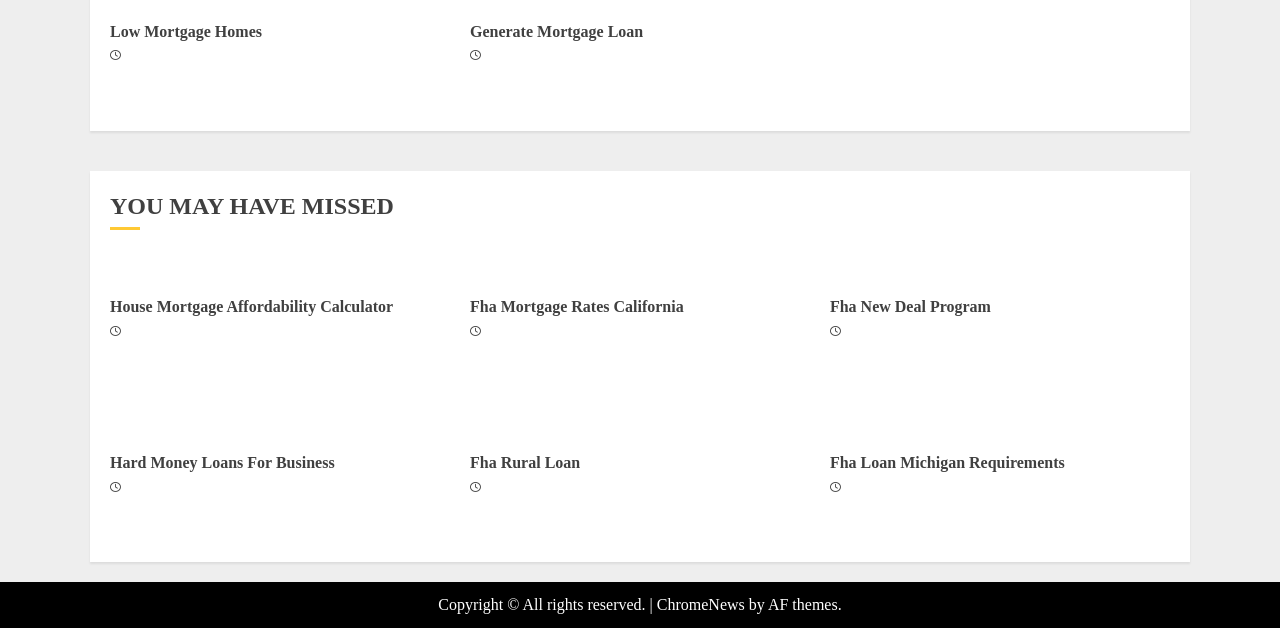Show the bounding box coordinates of the region that should be clicked to follow the instruction: "Learn about FHA mortgage rates in California."

[0.367, 0.475, 0.534, 0.504]